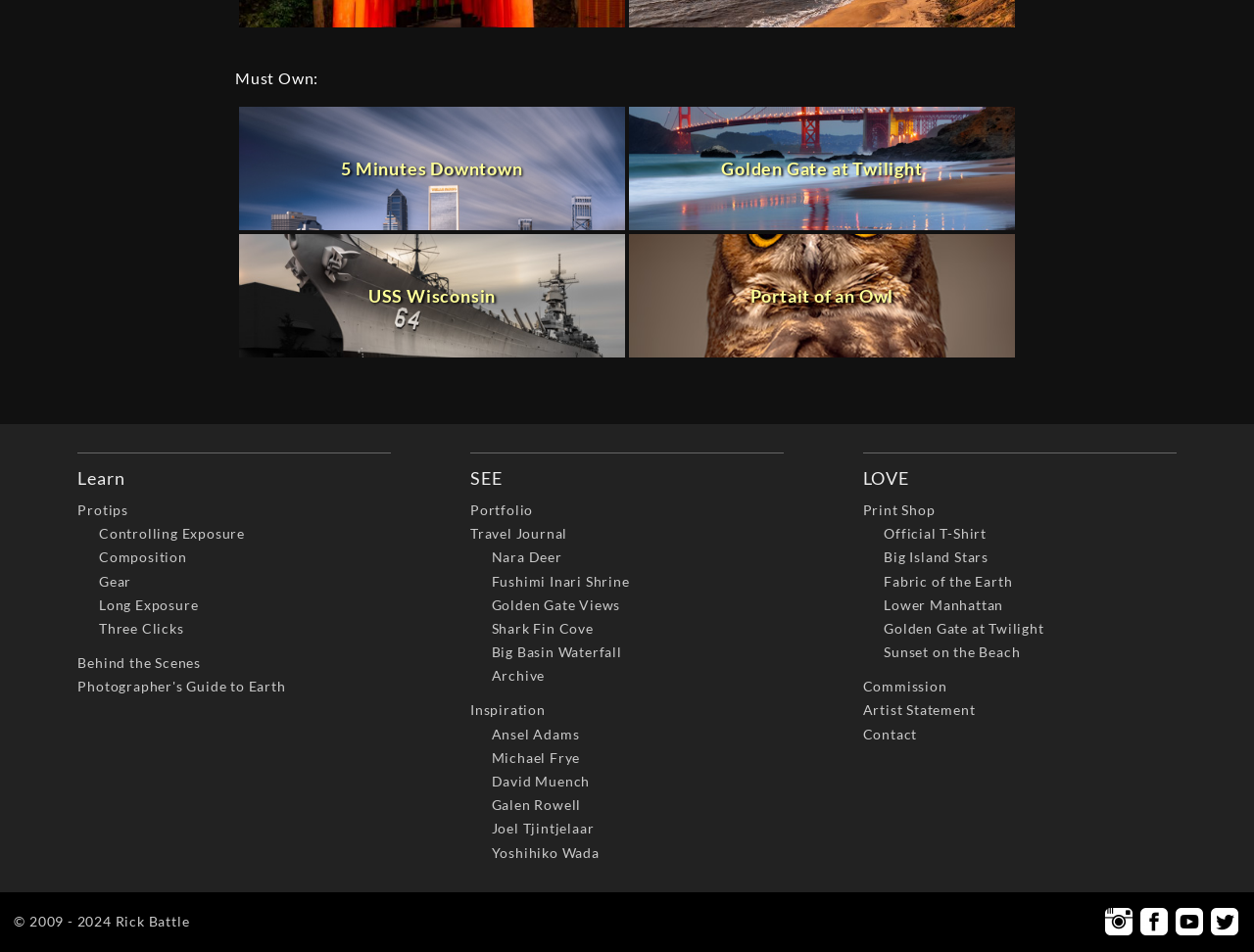Identify the bounding box coordinates of the section that should be clicked to achieve the task described: "Visit 'Instagram'".

[0.88, 0.952, 0.905, 0.985]